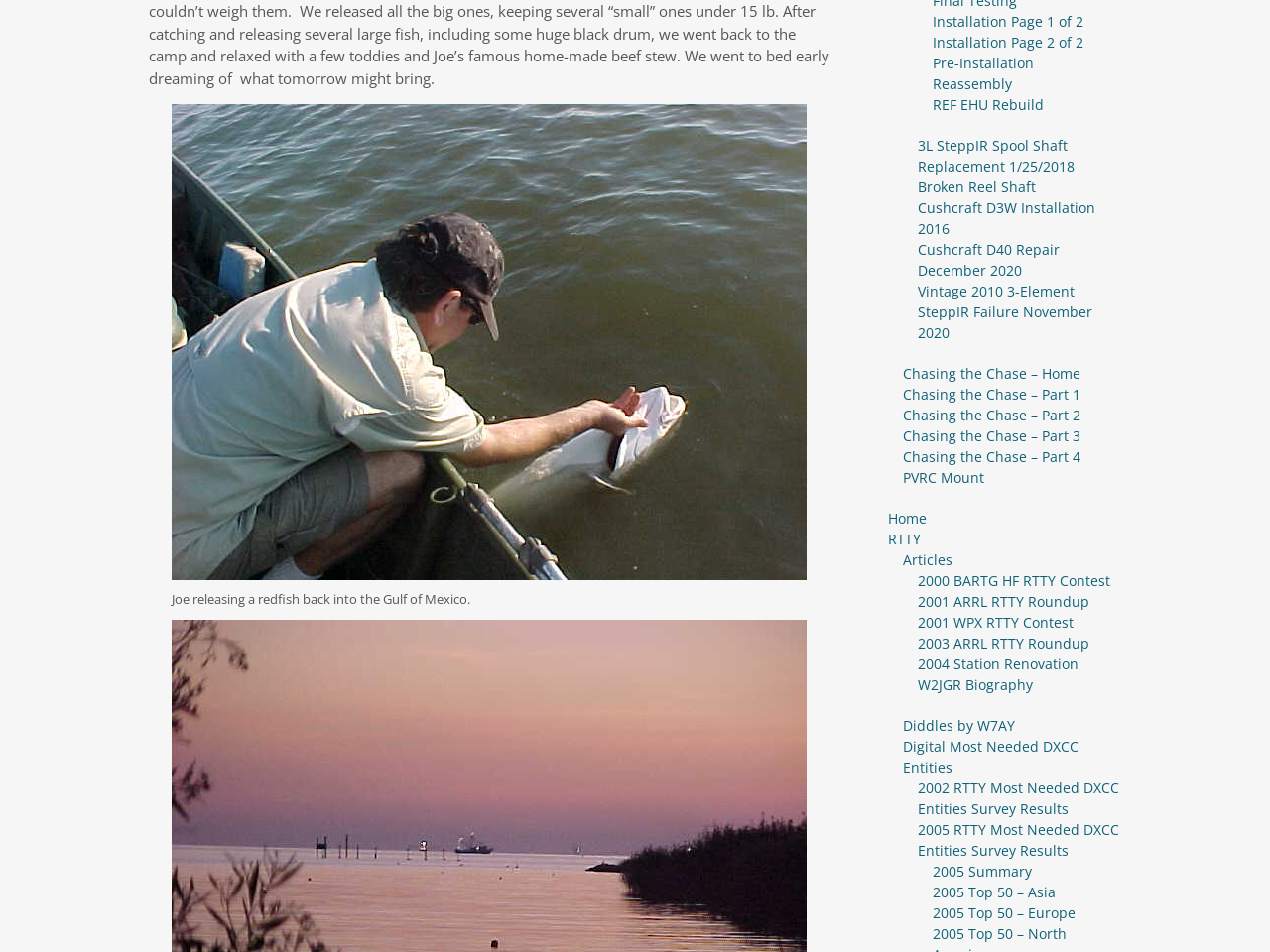Determine the bounding box coordinates for the element that should be clicked to follow this instruction: "Explore articles". The coordinates should be given as four float numbers between 0 and 1, in the format [left, top, right, bottom].

[0.711, 0.578, 0.75, 0.598]